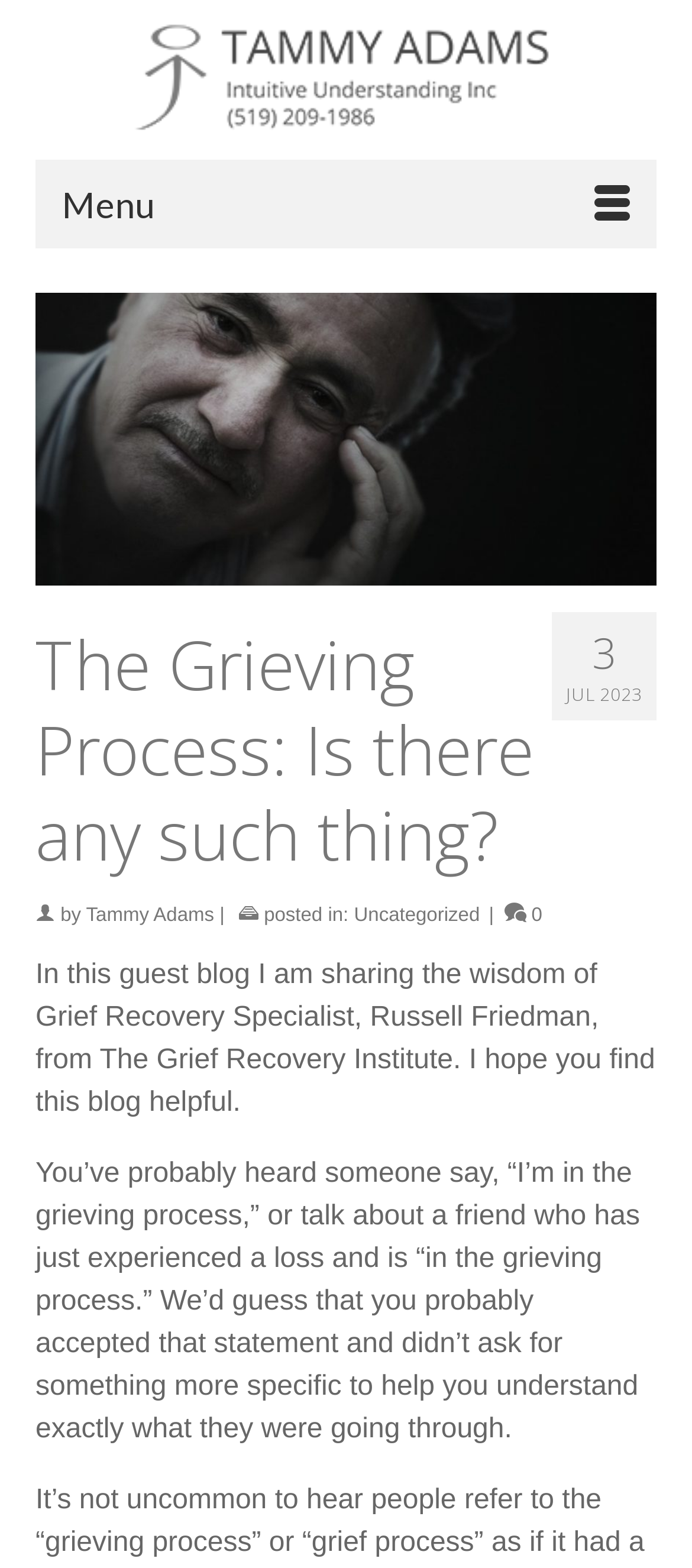Identify the bounding box of the UI element described as follows: "Tammy Adams". Provide the coordinates as four float numbers in the range of 0 to 1 [left, top, right, bottom].

[0.124, 0.577, 0.309, 0.591]